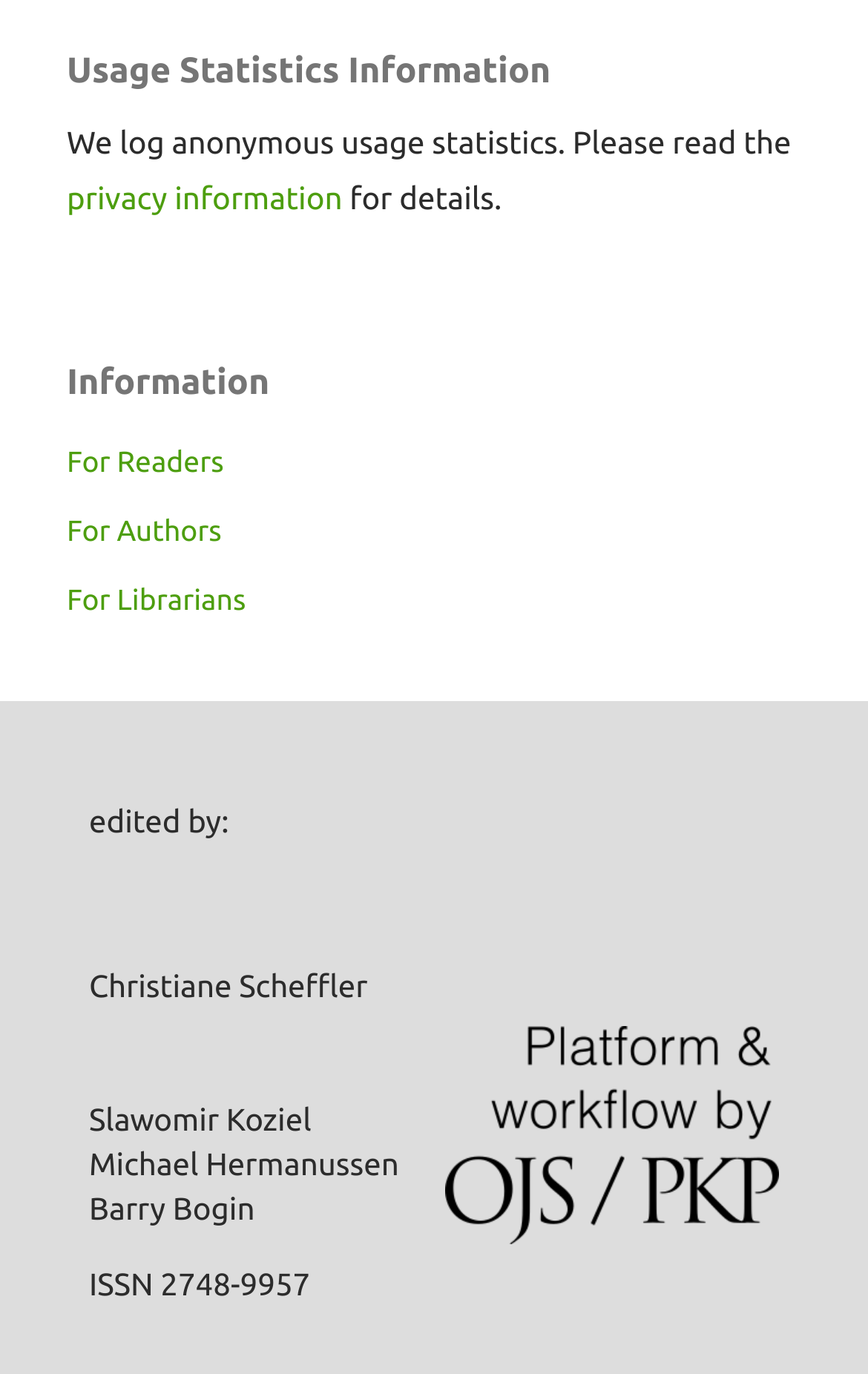Locate the bounding box coordinates of the UI element described by: "privacy information". The bounding box coordinates should consist of four float numbers between 0 and 1, i.e., [left, top, right, bottom].

[0.077, 0.131, 0.395, 0.157]